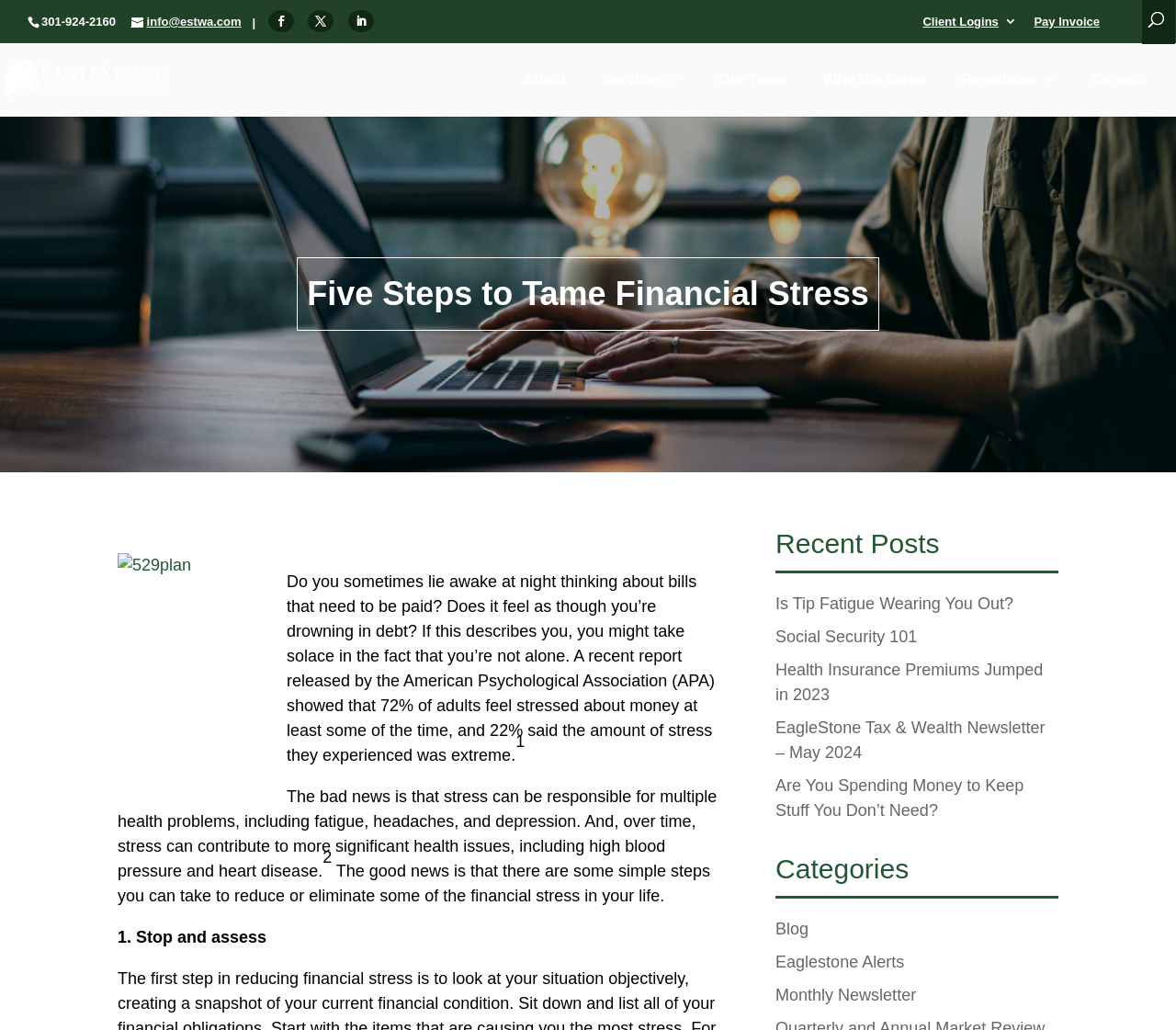How many categories are listed at the bottom of the webpage?
Please respond to the question thoroughly and include all relevant details.

I counted the number of link elements under the 'Categories' heading, which are 'Blog', 'Eaglestone Alerts', and 'Monthly Newsletter'. There are 3 categories listed.